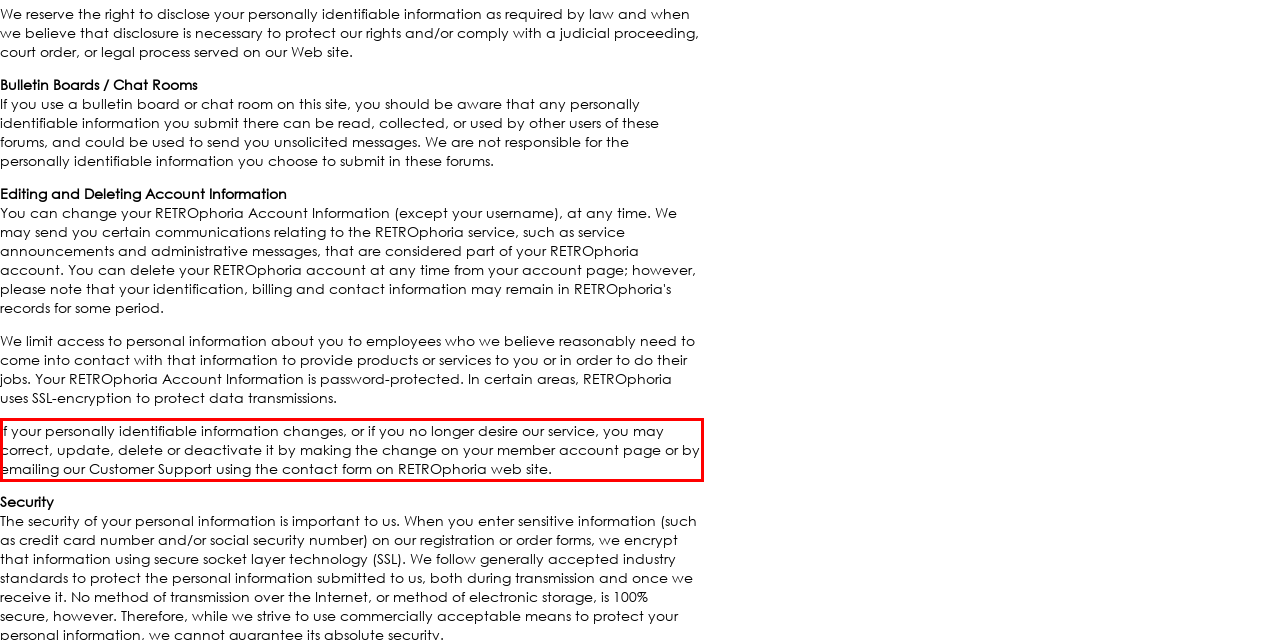Identify the text inside the red bounding box in the provided webpage screenshot and transcribe it.

If your personally identifiable information changes, or if you no longer desire our service, you may correct, update, delete or deactivate it by making the change on your member account page or by emailing our Customer Support using the contact form on RETROphoria web site.